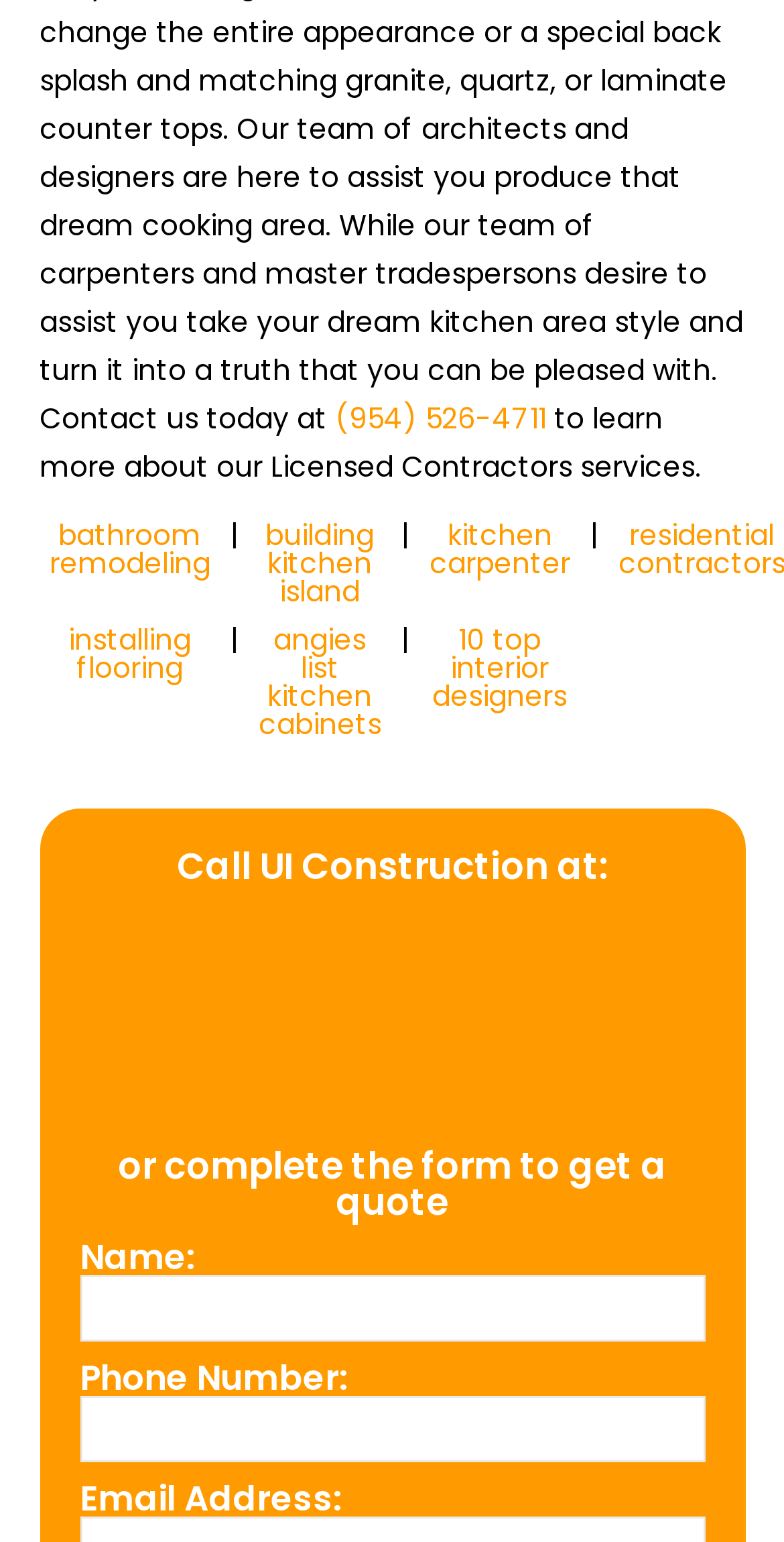Identify the bounding box coordinates of the clickable region required to complete the instruction: "fill in the 'Name' field". The coordinates should be given as four float numbers within the range of 0 and 1, i.e., [left, top, right, bottom].

[0.101, 0.827, 0.899, 0.87]